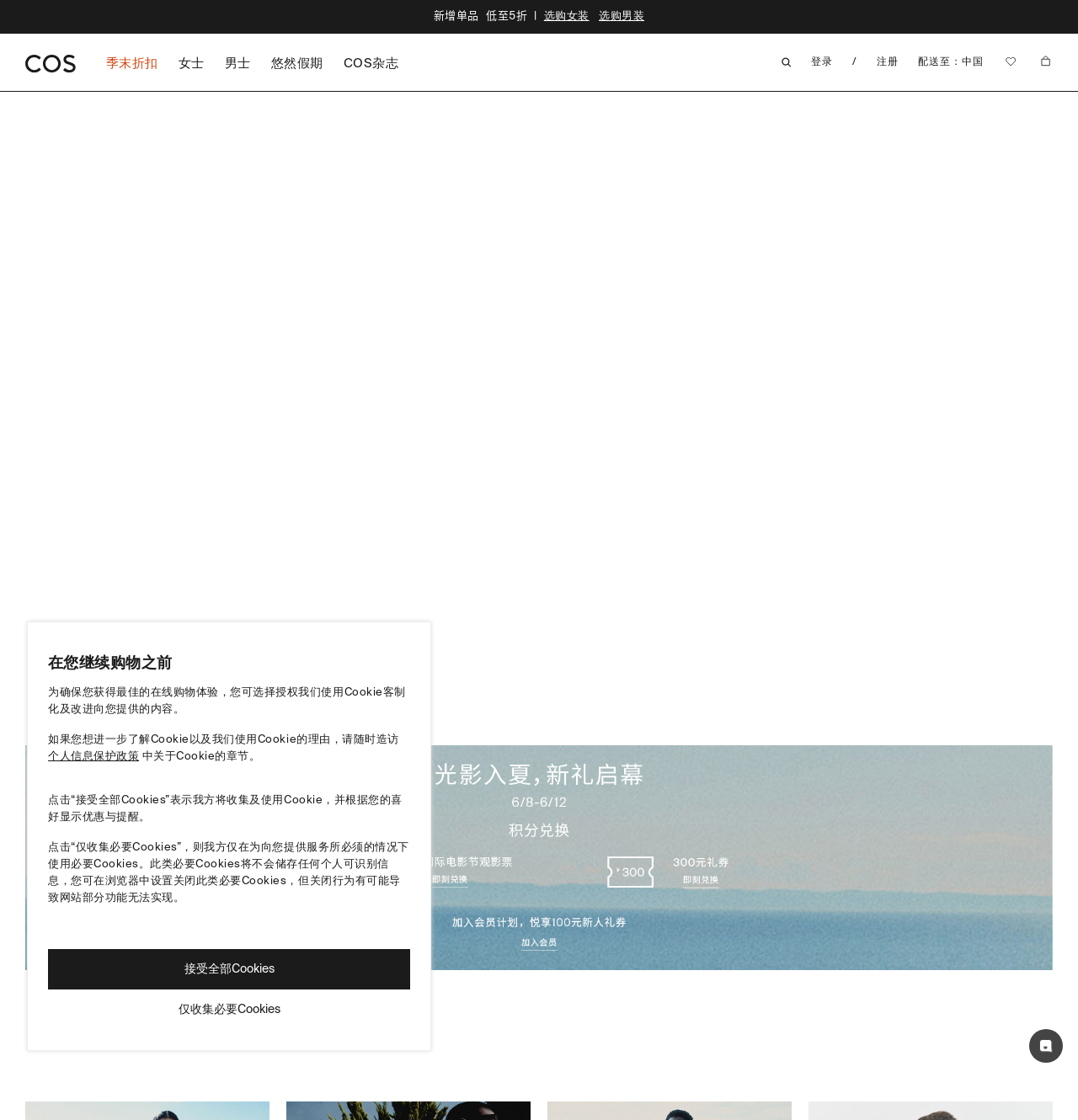From the element description: "parent_node: 季末折扣女士男士悠然假期COS杂志", extract the bounding box coordinates of the UI element. The coordinates should be expressed as four float numbers between 0 and 1, in the order [left, top, right, bottom].

[0.023, 0.041, 0.097, 0.074]